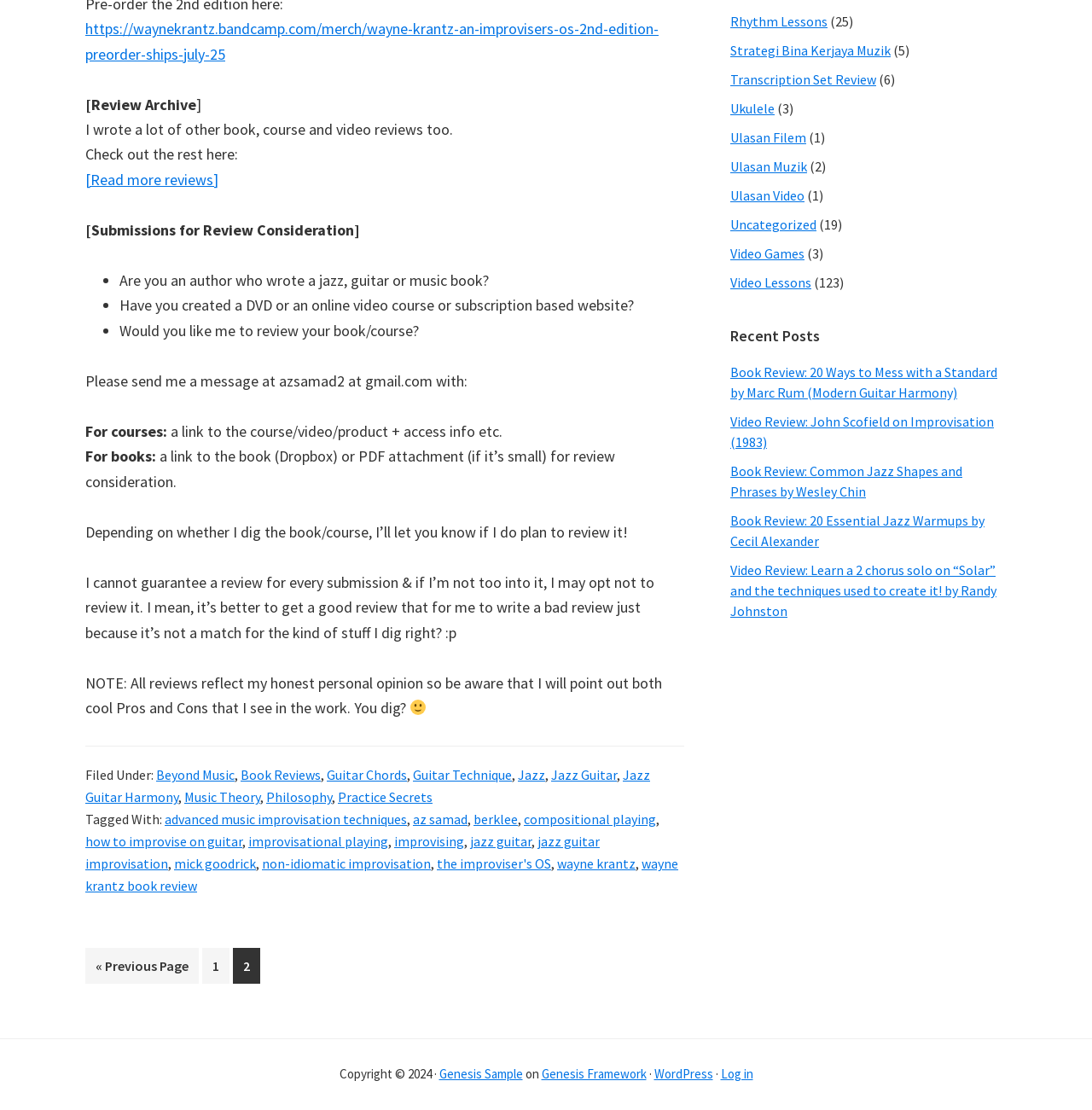Identify the bounding box coordinates of the clickable section necessary to follow the following instruction: "Read more reviews". The coordinates should be presented as four float numbers from 0 to 1, i.e., [left, top, right, bottom].

[0.078, 0.153, 0.2, 0.17]